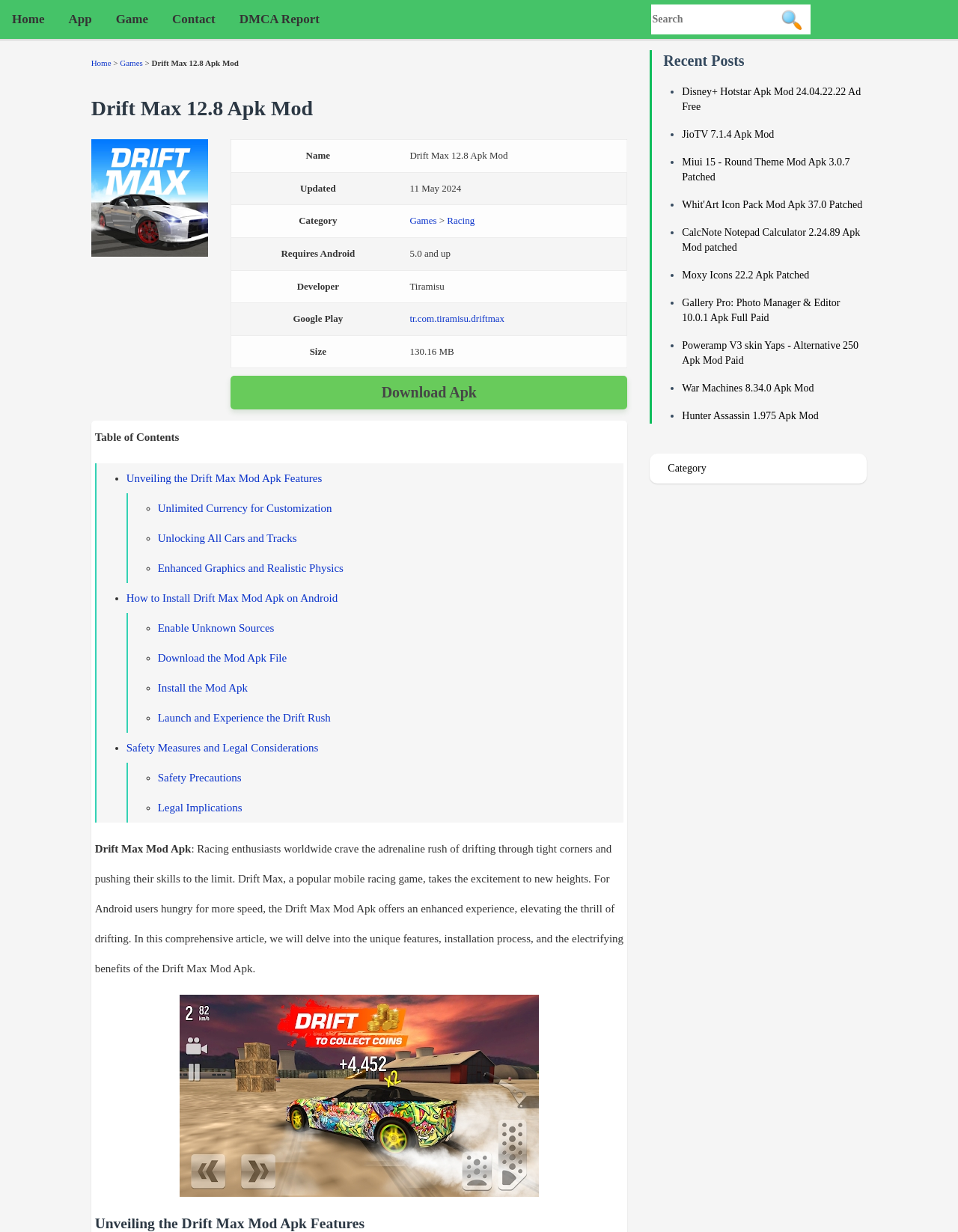Given the element description Enable Unknown Sources, specify the bounding box coordinates of the corresponding UI element in the format (top-left x, top-left y, bottom-right x, bottom-right y). All values must be between 0 and 1.

[0.165, 0.505, 0.286, 0.514]